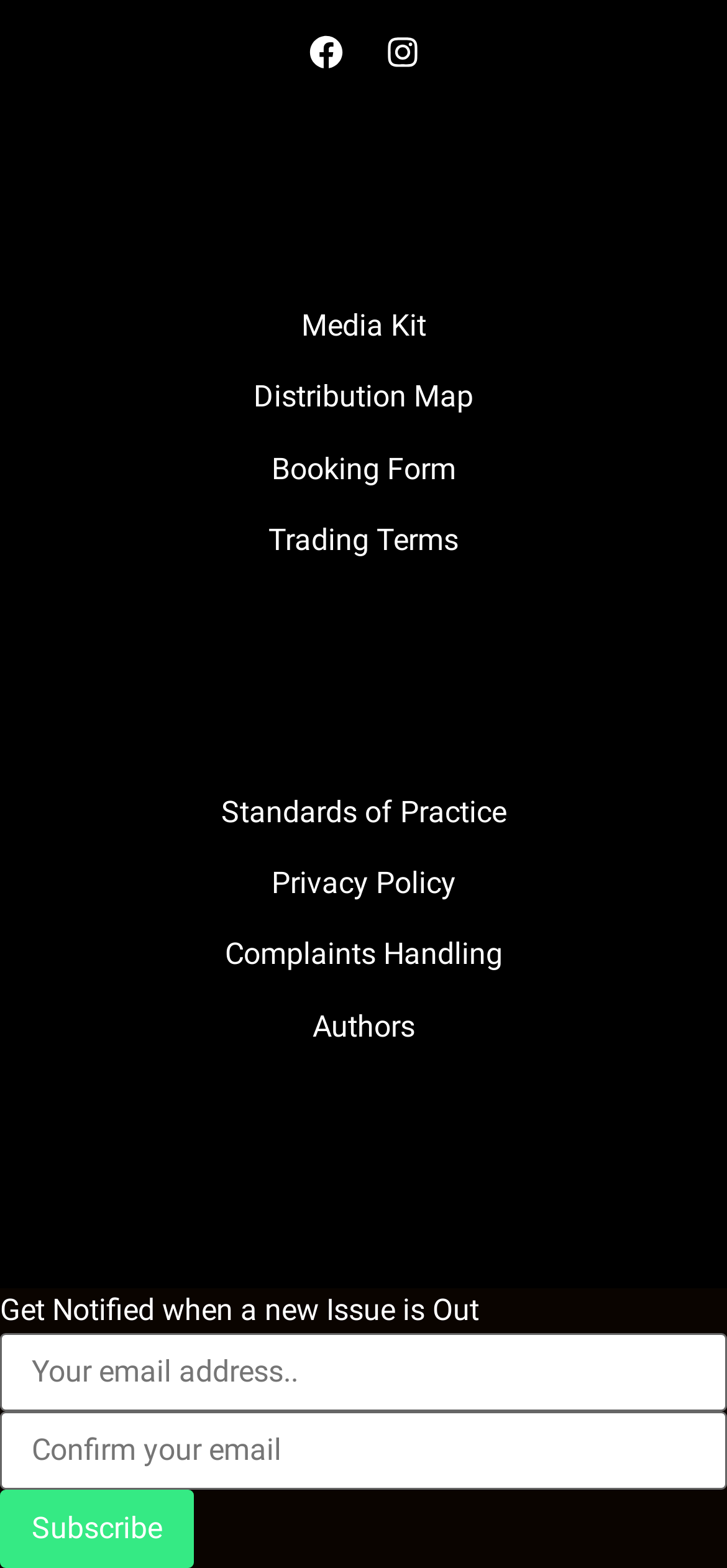What social media platforms are linked?
Give a single word or phrase as your answer by examining the image.

Facebook, Instagram